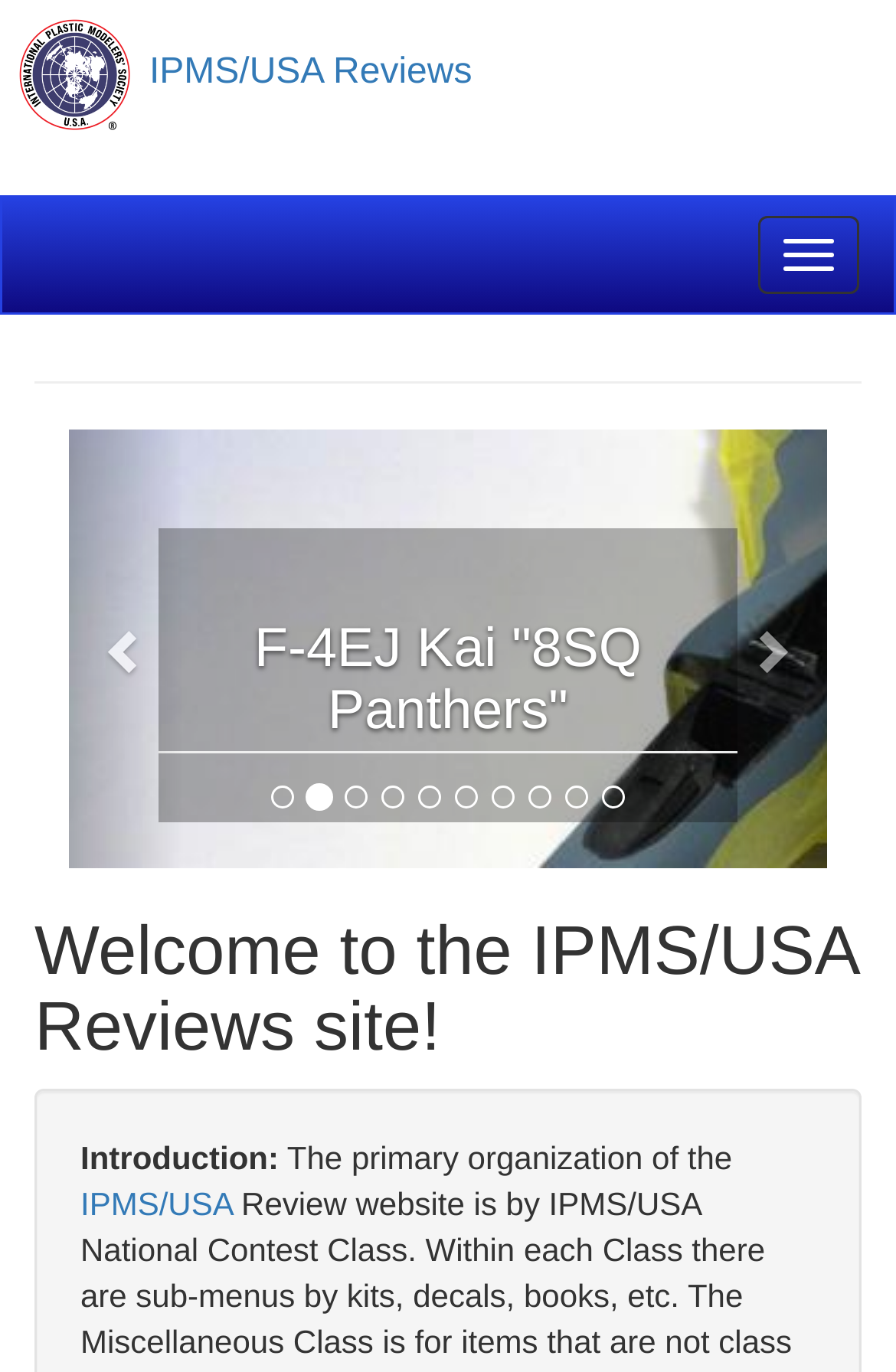How many navigation buttons are there?
Please answer the question with a detailed response using the information from the screenshot.

There are three navigation buttons: 'Toggle navigation', 'Previous', and 'Next'. These buttons are located at the top and middle of the webpage, respectively.